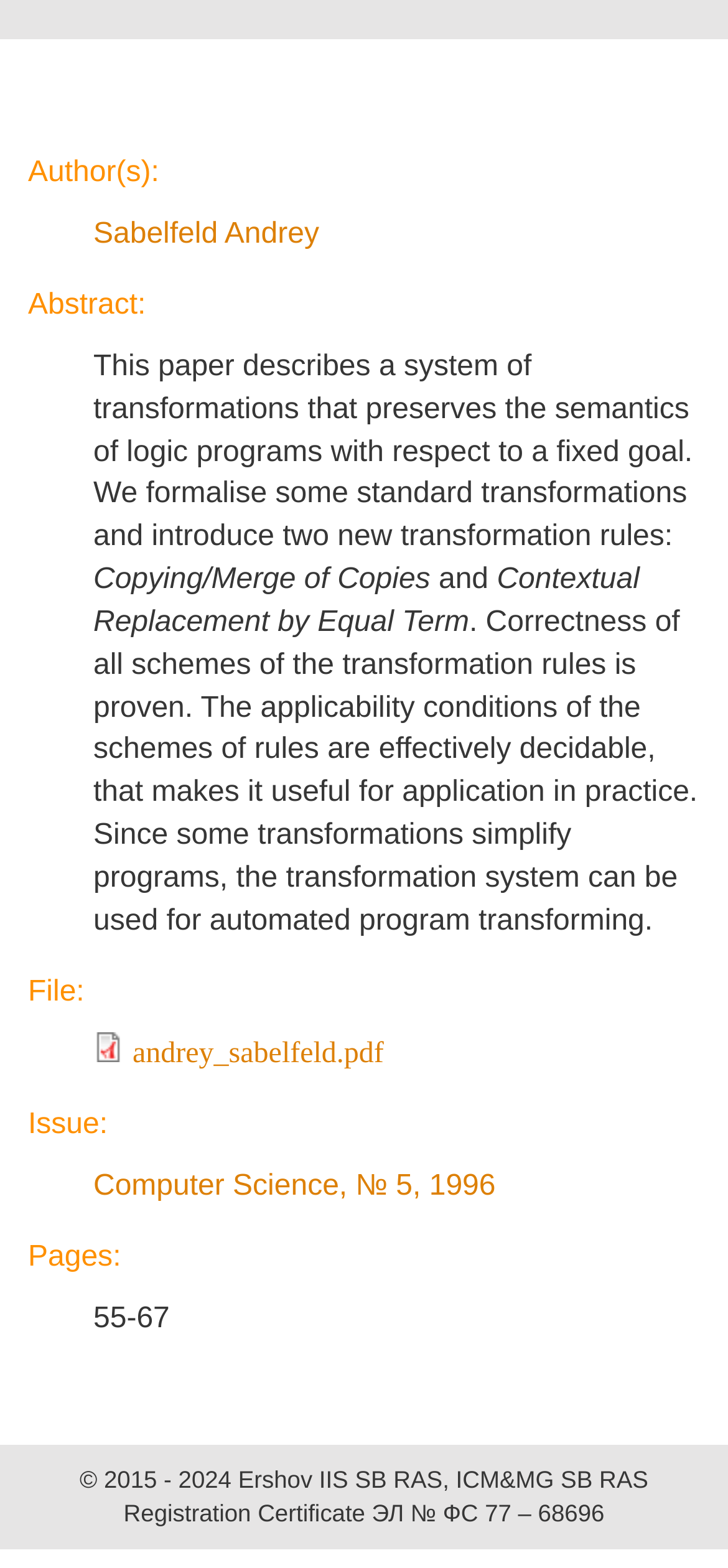Predict the bounding box of the UI element that fits this description: "Ershov IIS SB RAS".

[0.327, 0.934, 0.608, 0.952]